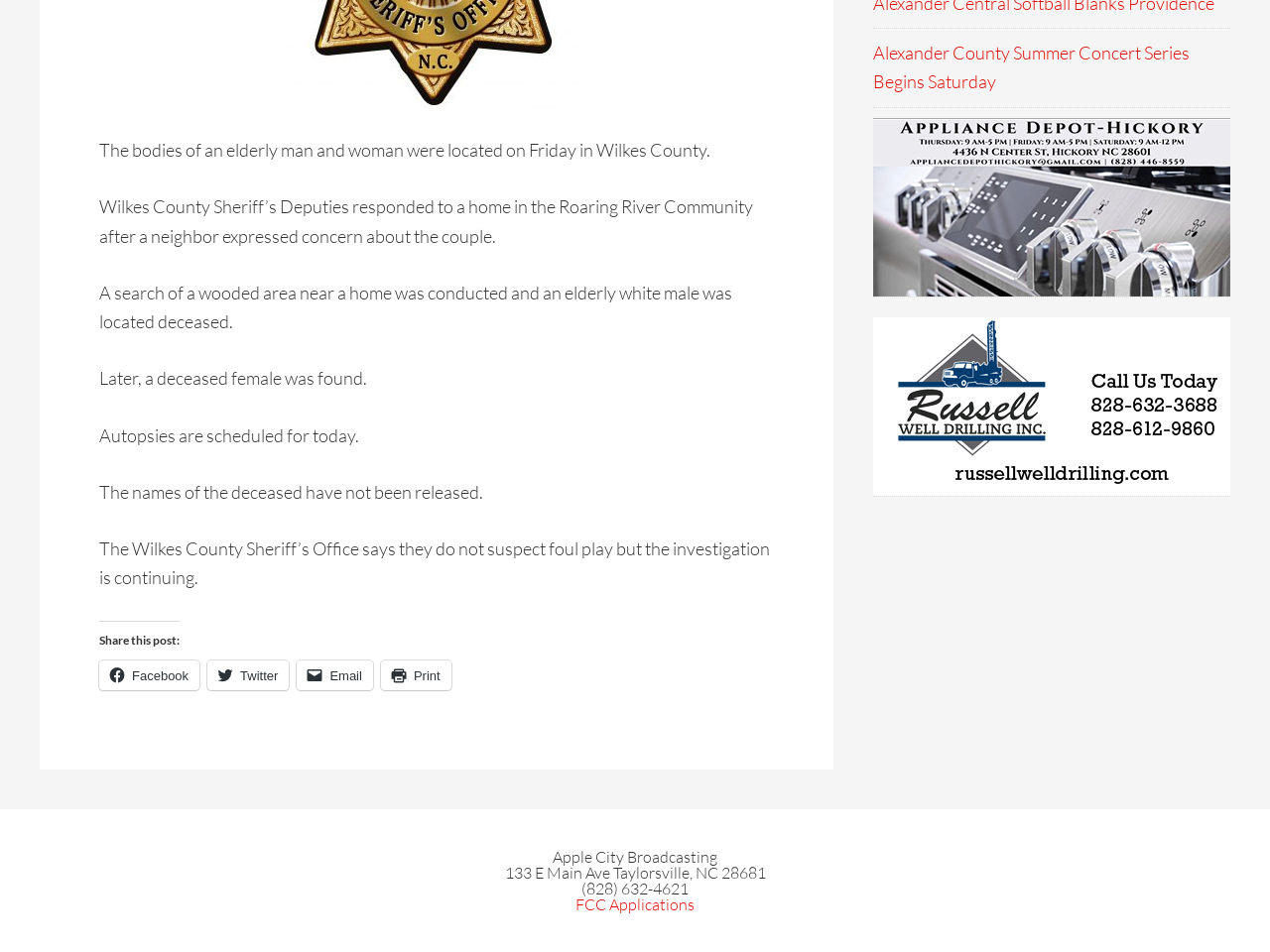Using the description "FCC Applications", predict the bounding box of the relevant HTML element.

[0.453, 0.94, 0.547, 0.96]